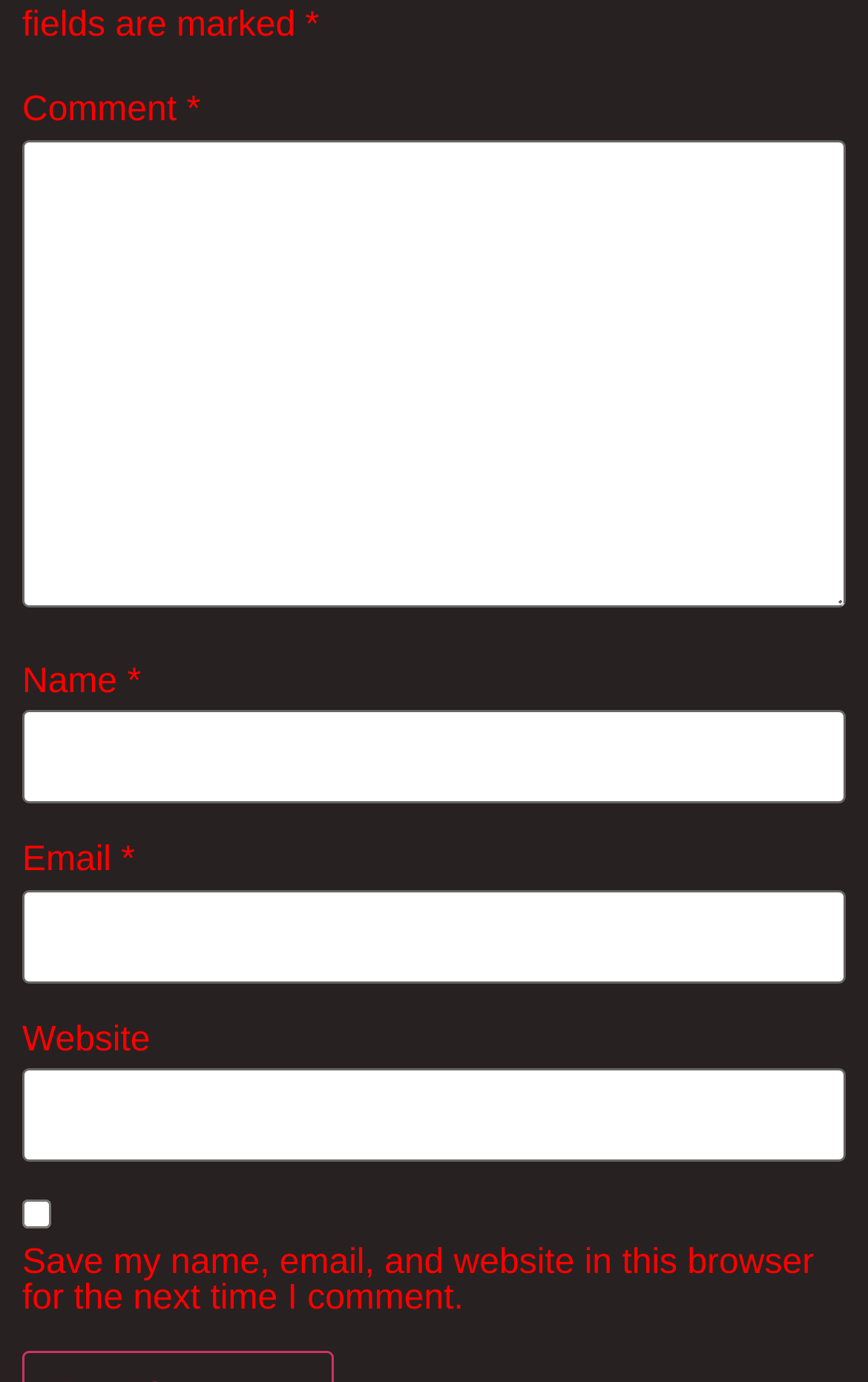How many fields are there in the form?
Based on the image, provide your answer in one word or phrase.

4